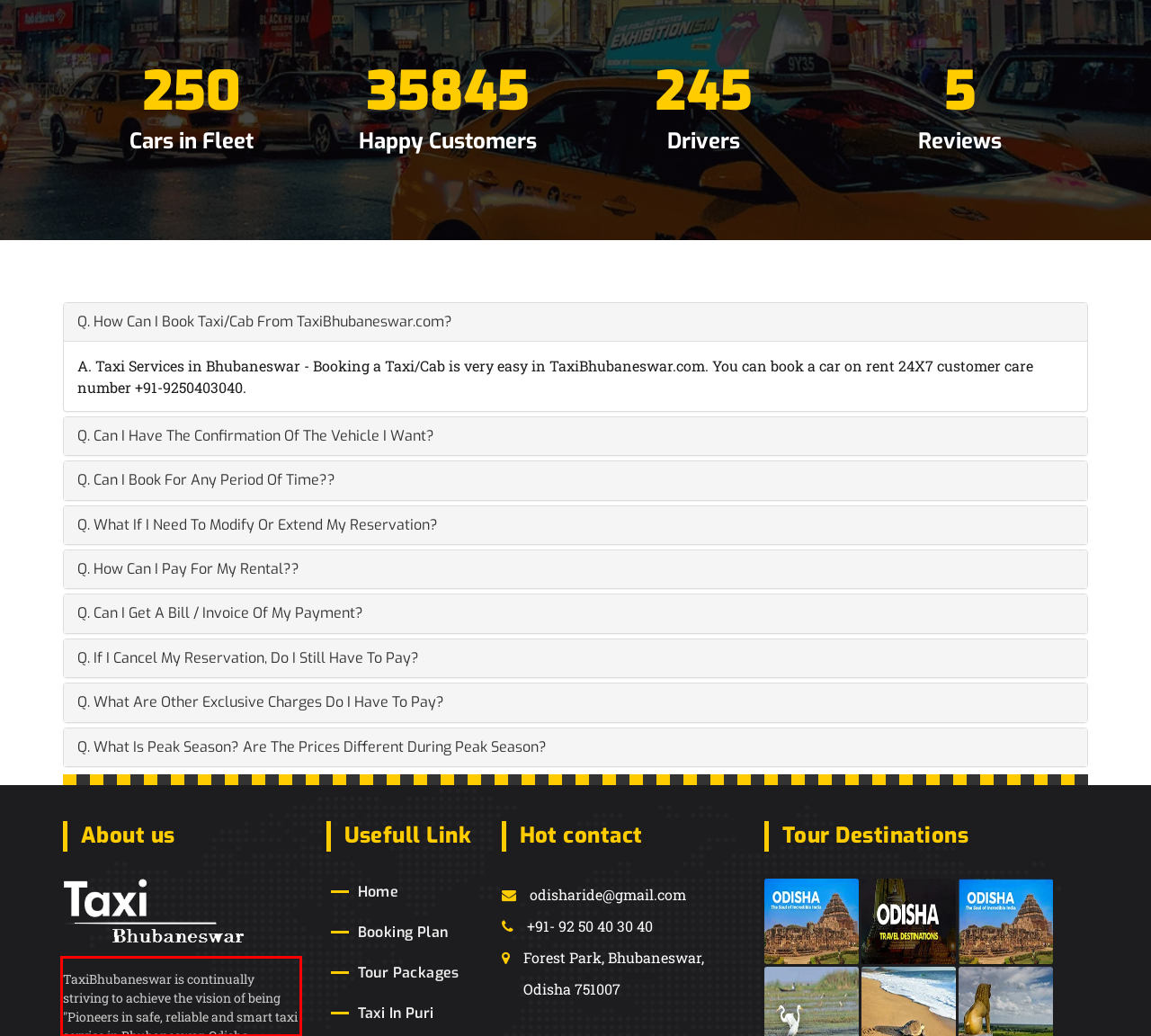Please extract the text content from the UI element enclosed by the red rectangle in the screenshot.

TaxiBhubaneswar is continually striving to achieve the vision of being "Pioneers in safe, reliable and smart taxi service in Bhubaneswar, Odisha.